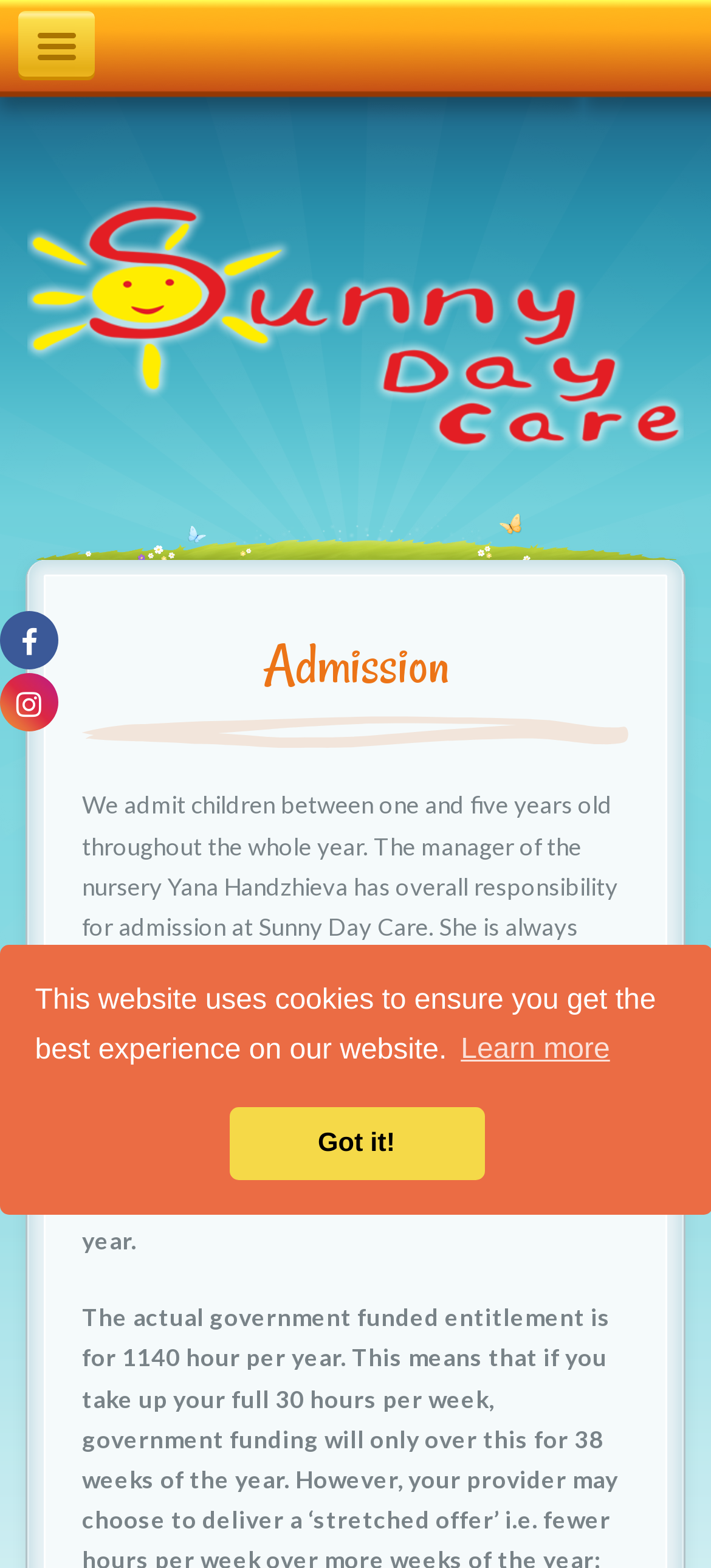Respond with a single word or phrase for the following question: 
Who is responsible for admission?

Yana Handzhieva